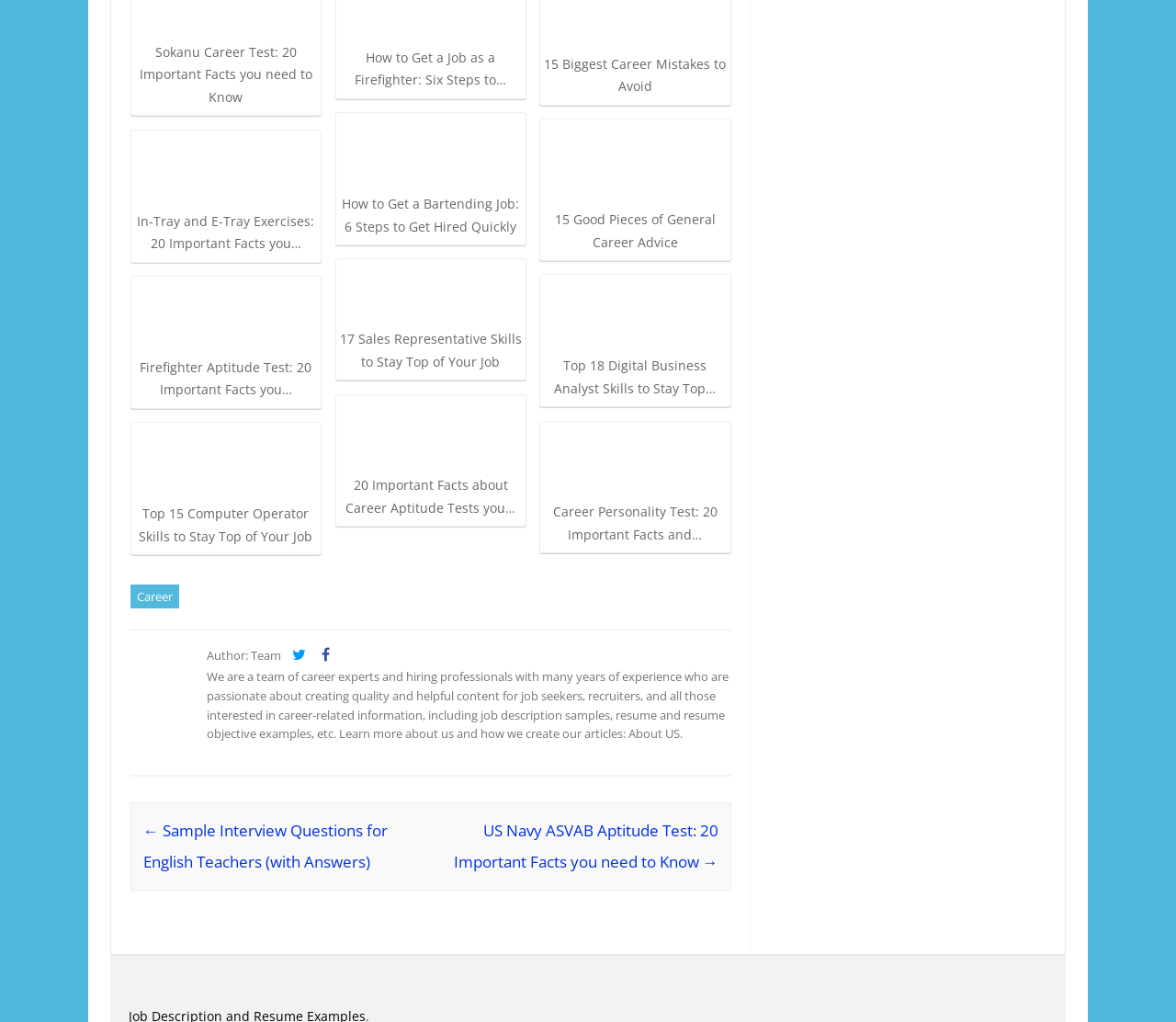Please identify the bounding box coordinates of the clickable region that I should interact with to perform the following instruction: "Click on the 'Easy Cloud Solutions' link". The coordinates should be expressed as four float numbers between 0 and 1, i.e., [left, top, right, bottom].

None